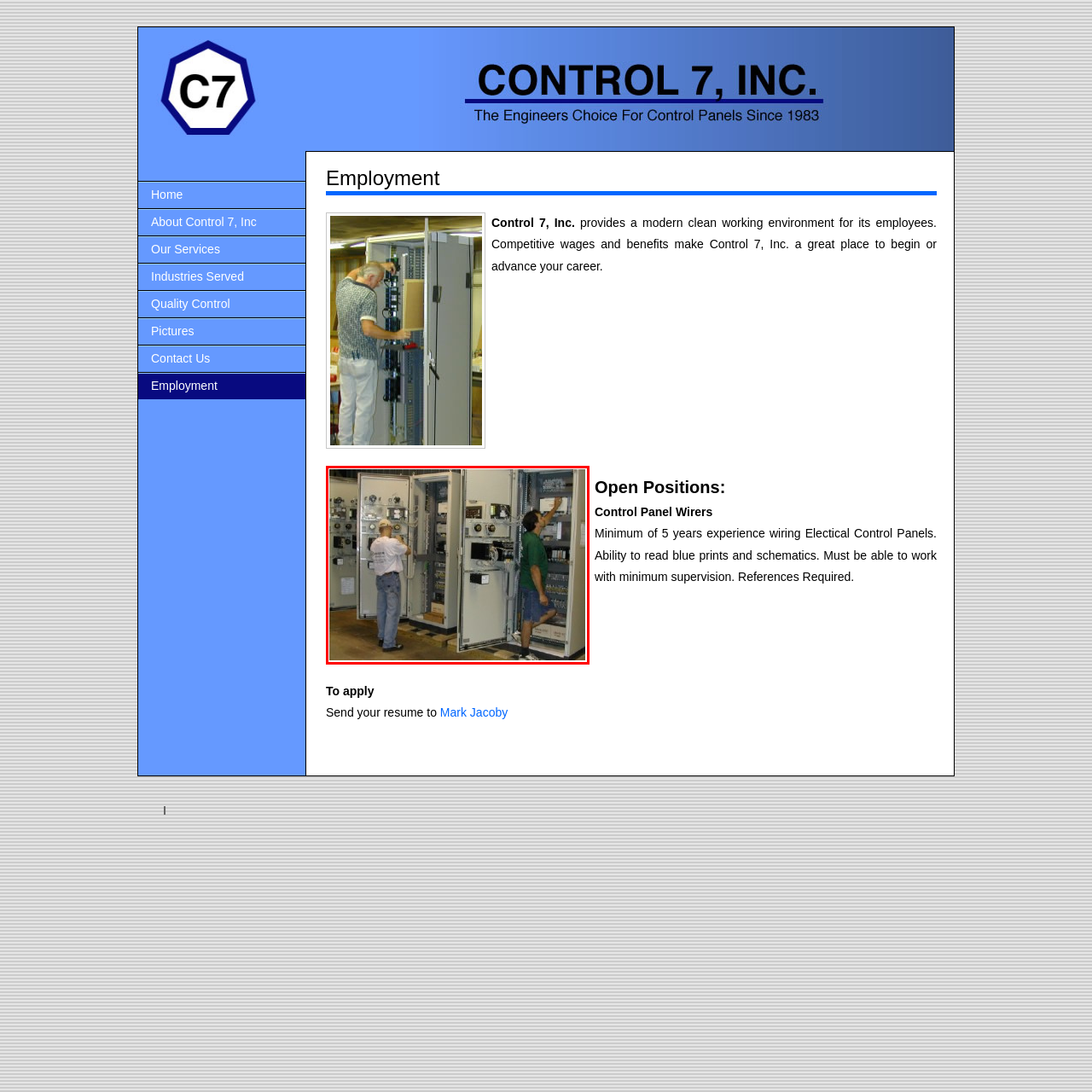Direct your attention to the red-outlined image and answer the question in a word or phrase: What is the color of the shirt of the technician on the right?

green